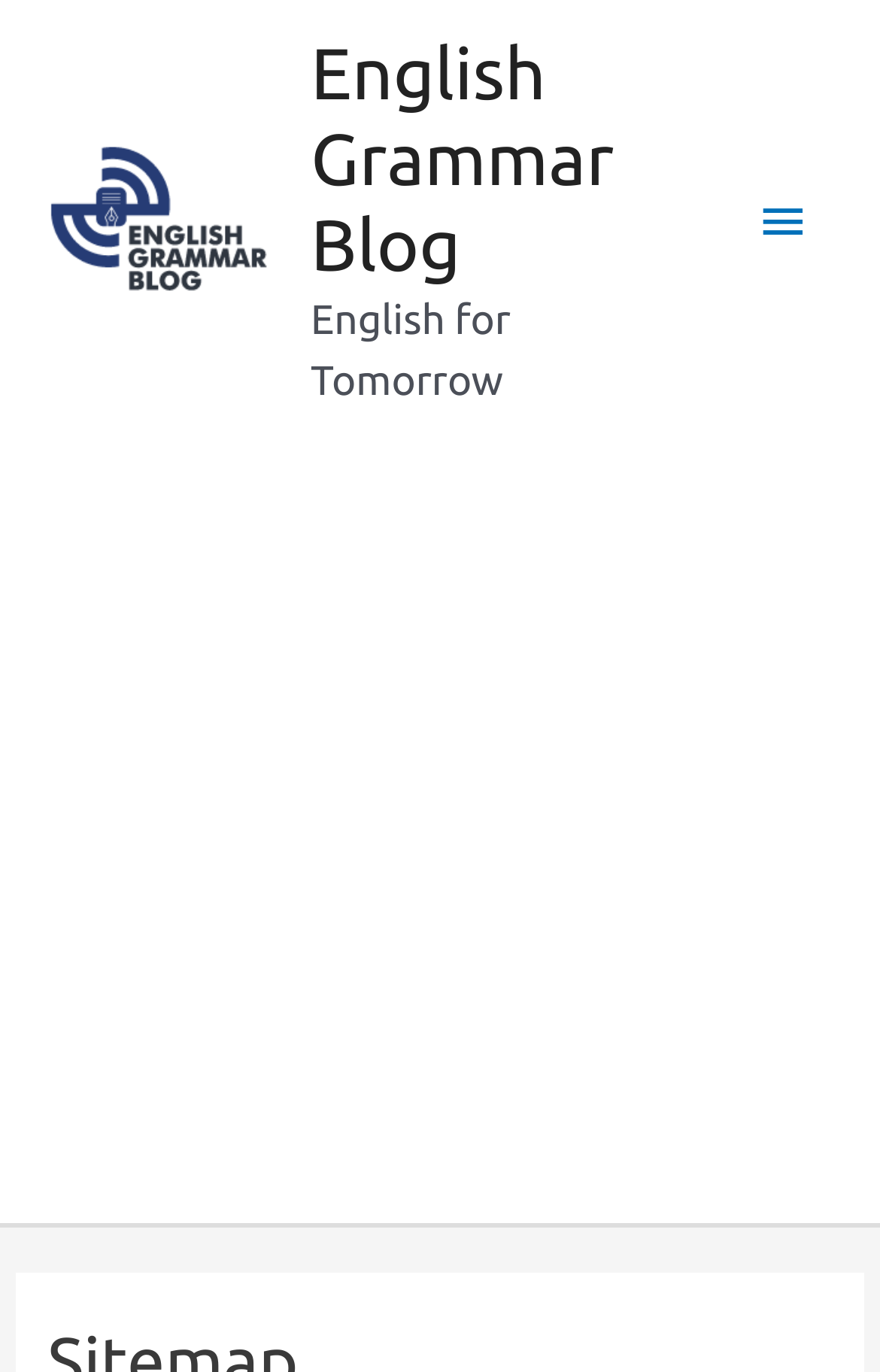Respond with a single word or short phrase to the following question: 
What is the tagline of the blog?

English for Tomorrow